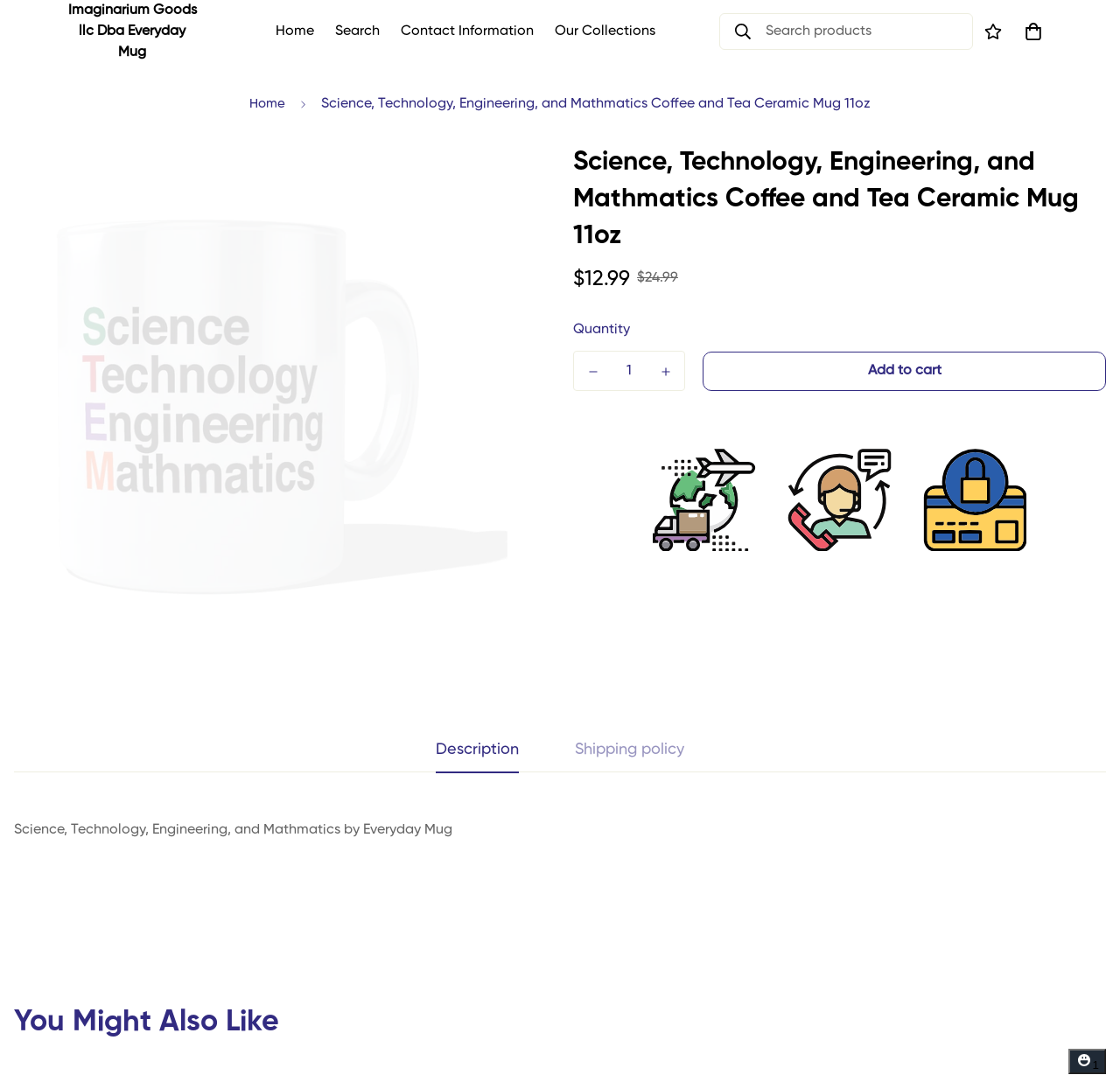Detail the various sections and features present on the webpage.

This webpage is about a product, specifically a coffee and tea ceramic mug, from Everyday Mug. At the top left corner, there is a square icon. Below it, there is a header section with links to "Imaginarium Goods llc Dba Everyday Mug", "Home", "Search", "Contact Information", and "Our Collections". On the right side of the header section, there is a search bar with a button and a placeholder text "Search products".

Below the header section, there is a navigation section with breadcrumbs, showing the current page's location. It includes a link to "Home" and the product's name, "Science, Technology, Engineering, and Mathmatics Coffee and Tea Ceramic Mug 11oz".

The main content of the page is about the product. There is a large heading with the product's name, followed by a section showing the sale price, regular price, and quantity. The quantity section has buttons to decrease and increase the quantity, as well as a spin button to input the quantity directly.

Below the quantity section, there is a button to add the product to the cart. On the right side of the page, there are two sections, one with a heading "Description" and another with a heading "Shipping policy".

At the bottom of the page, there is a section with a heading "You Might Also Like", and a chat window button at the bottom right corner.